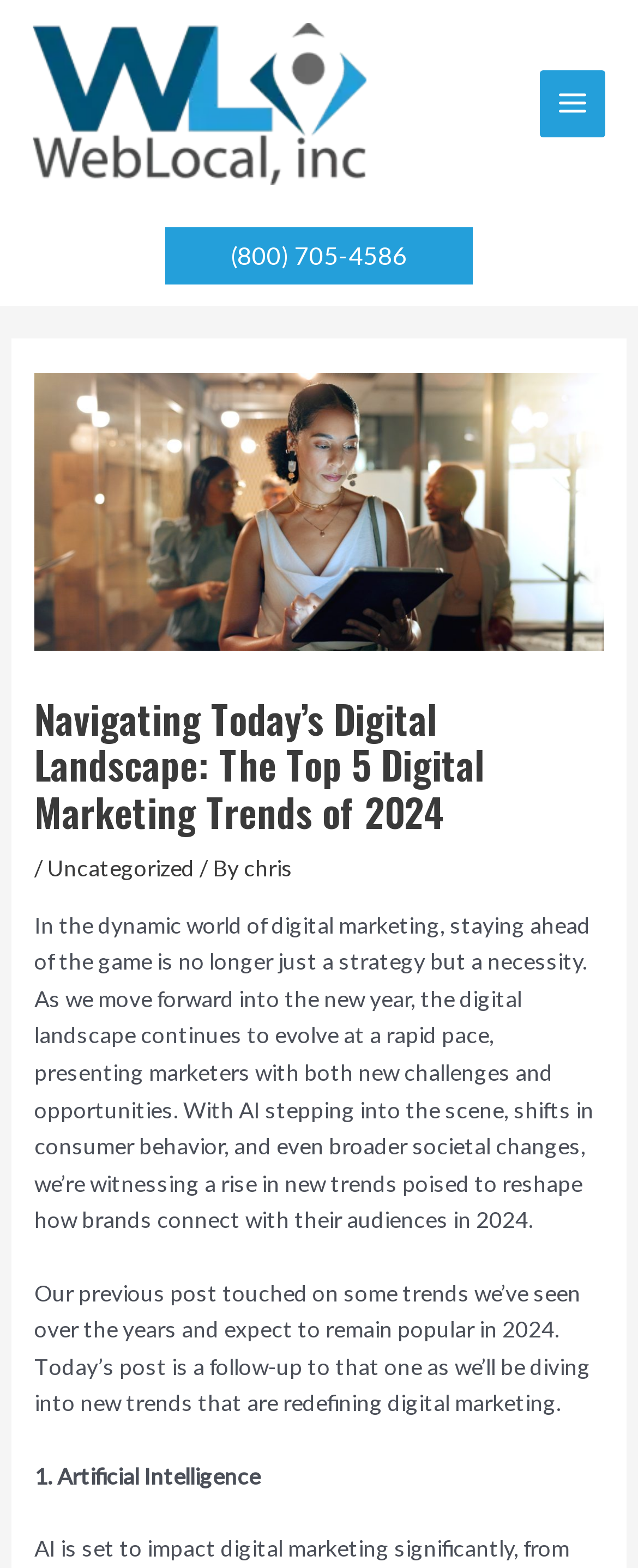Please provide the bounding box coordinates for the UI element as described: "(800) 705-4586". The coordinates must be four floats between 0 and 1, represented as [left, top, right, bottom].

[0.259, 0.145, 0.741, 0.182]